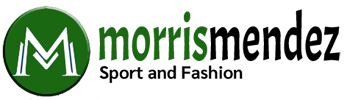Please study the image and answer the question comprehensively:
What is the phrase written beneath the brand name?

The caption states that the name 'morrismendez' is presented in bold, modern typography, and is complemented by the phrase 'Sport and Fashion' in a more understated style beneath it.